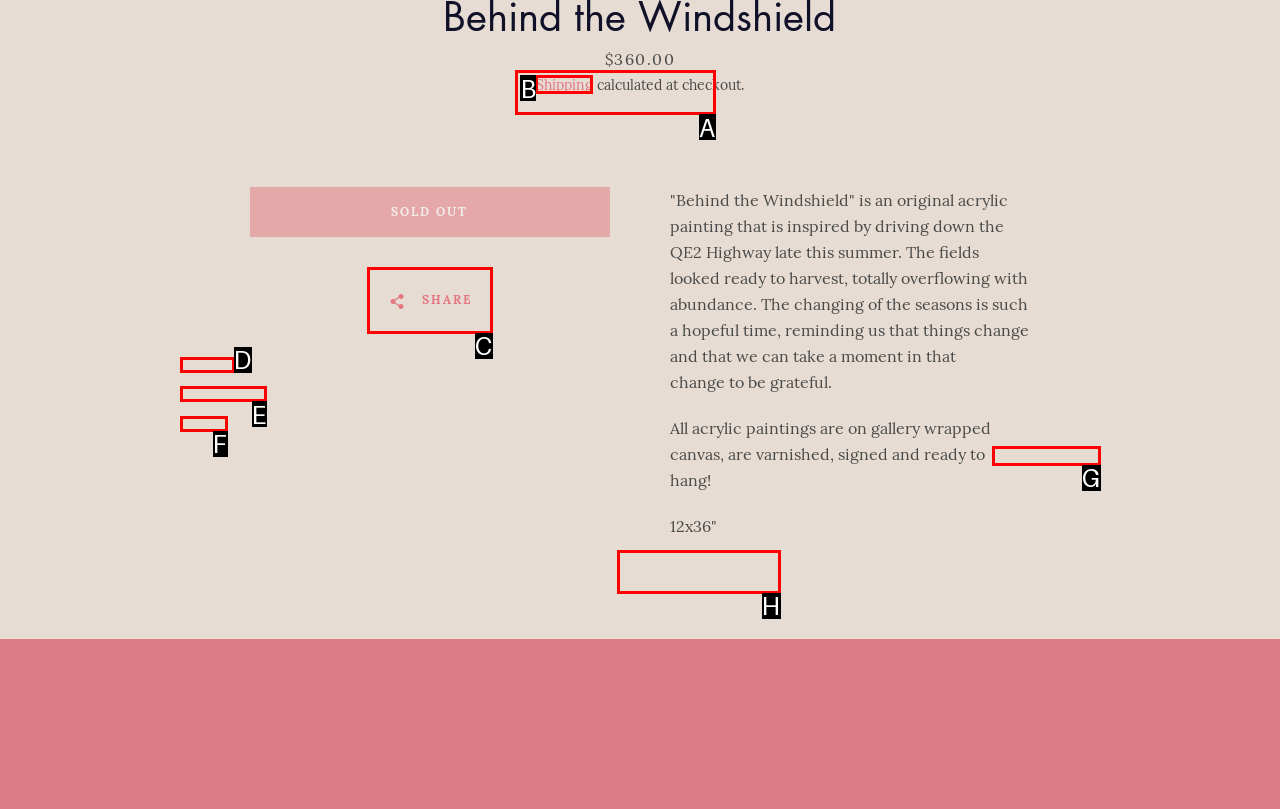Select the correct option based on the description: Contact Us
Answer directly with the option’s letter.

E